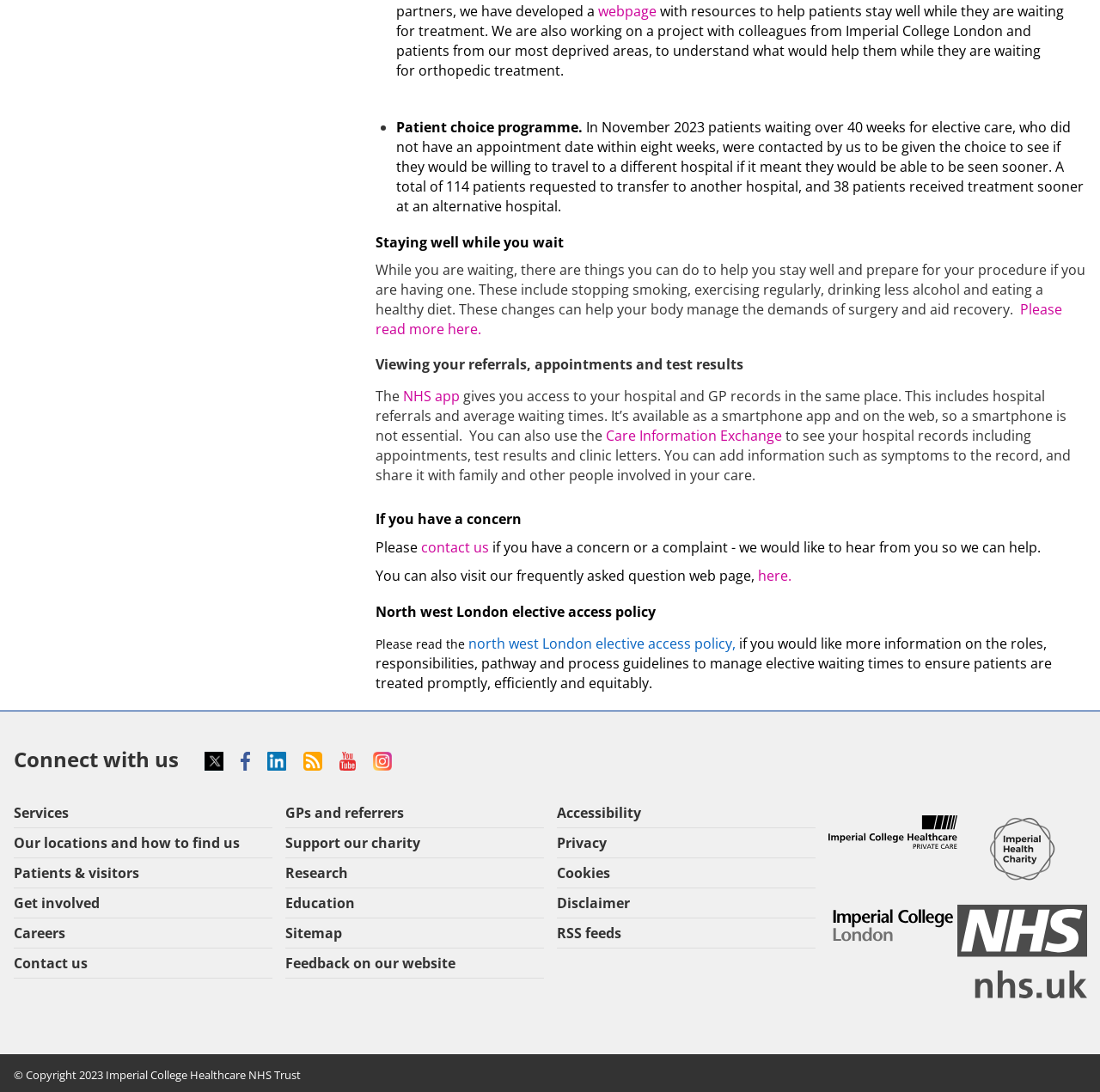Please mark the bounding box coordinates of the area that should be clicked to carry out the instruction: "View your referrals, appointments and test results".

[0.342, 0.326, 0.988, 0.342]